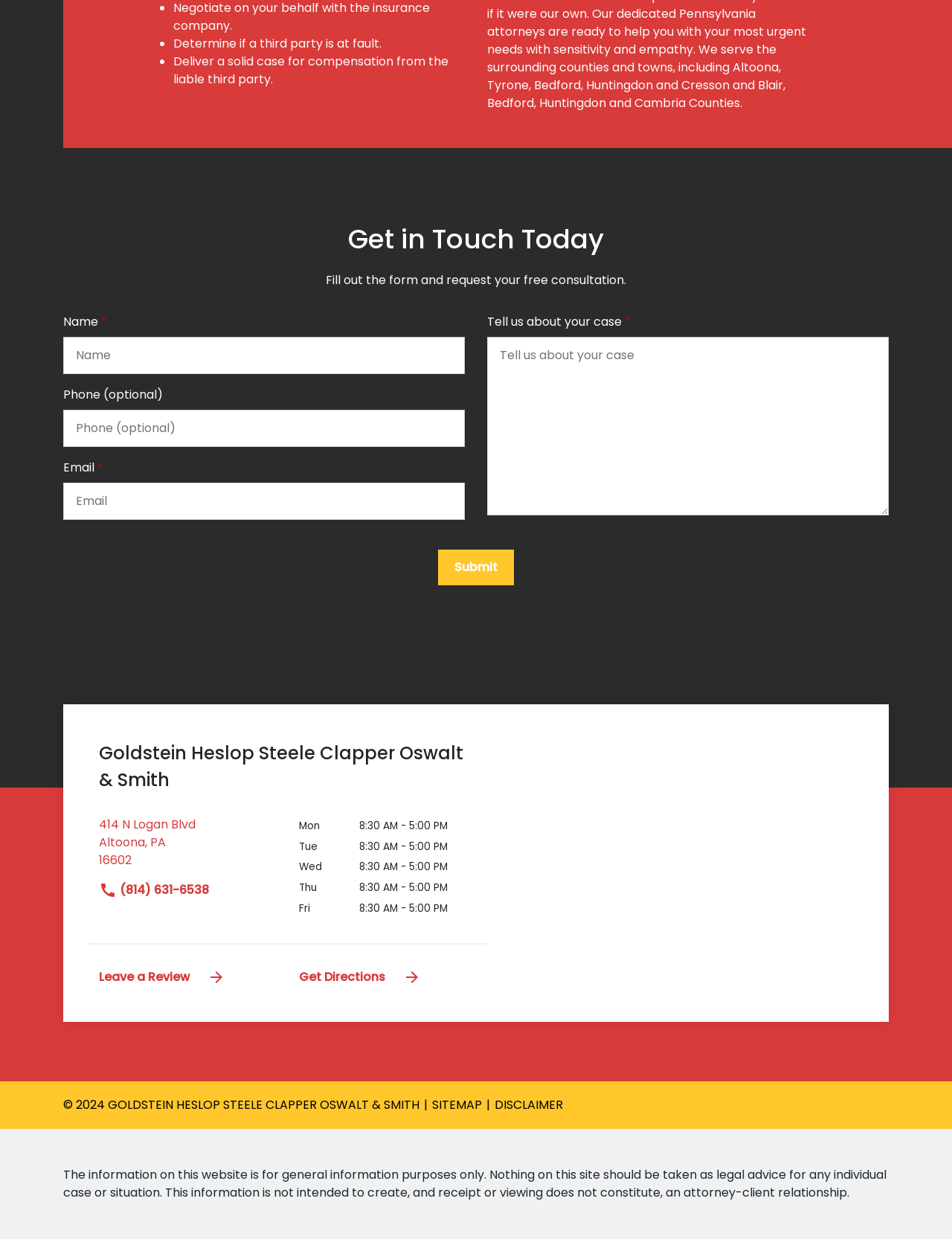Please identify the bounding box coordinates of the element's region that should be clicked to execute the following instruction: "Fill in the name field". The bounding box coordinates must be four float numbers between 0 and 1, i.e., [left, top, right, bottom].

[0.066, 0.272, 0.488, 0.302]